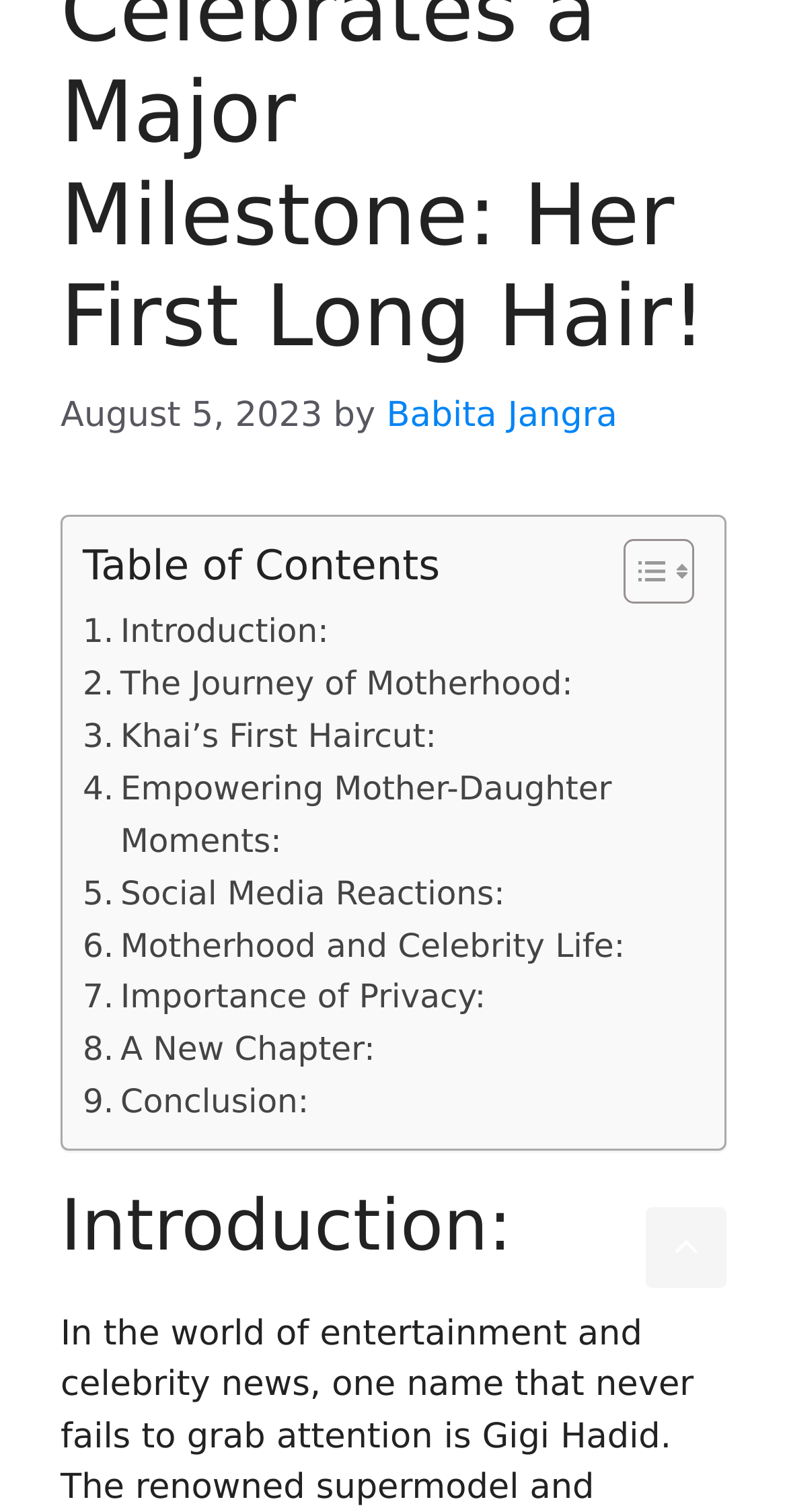What is the purpose of the link at the bottom of the webpage?
Based on the screenshot, provide a one-word or short-phrase response.

Scroll back to top